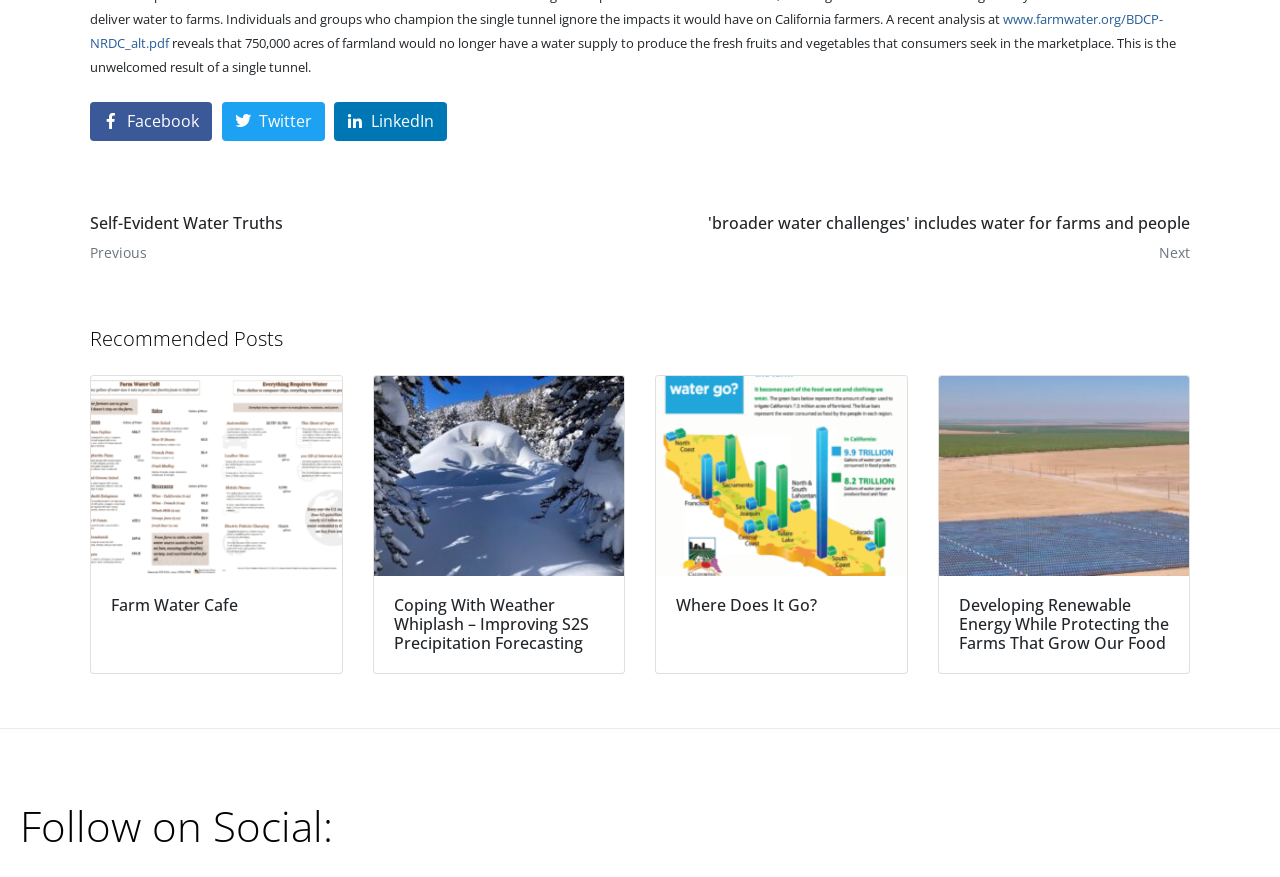Provide the bounding box coordinates of the UI element this sentence describes: "Farm Water Cafe".

[0.07, 0.427, 0.268, 0.769]